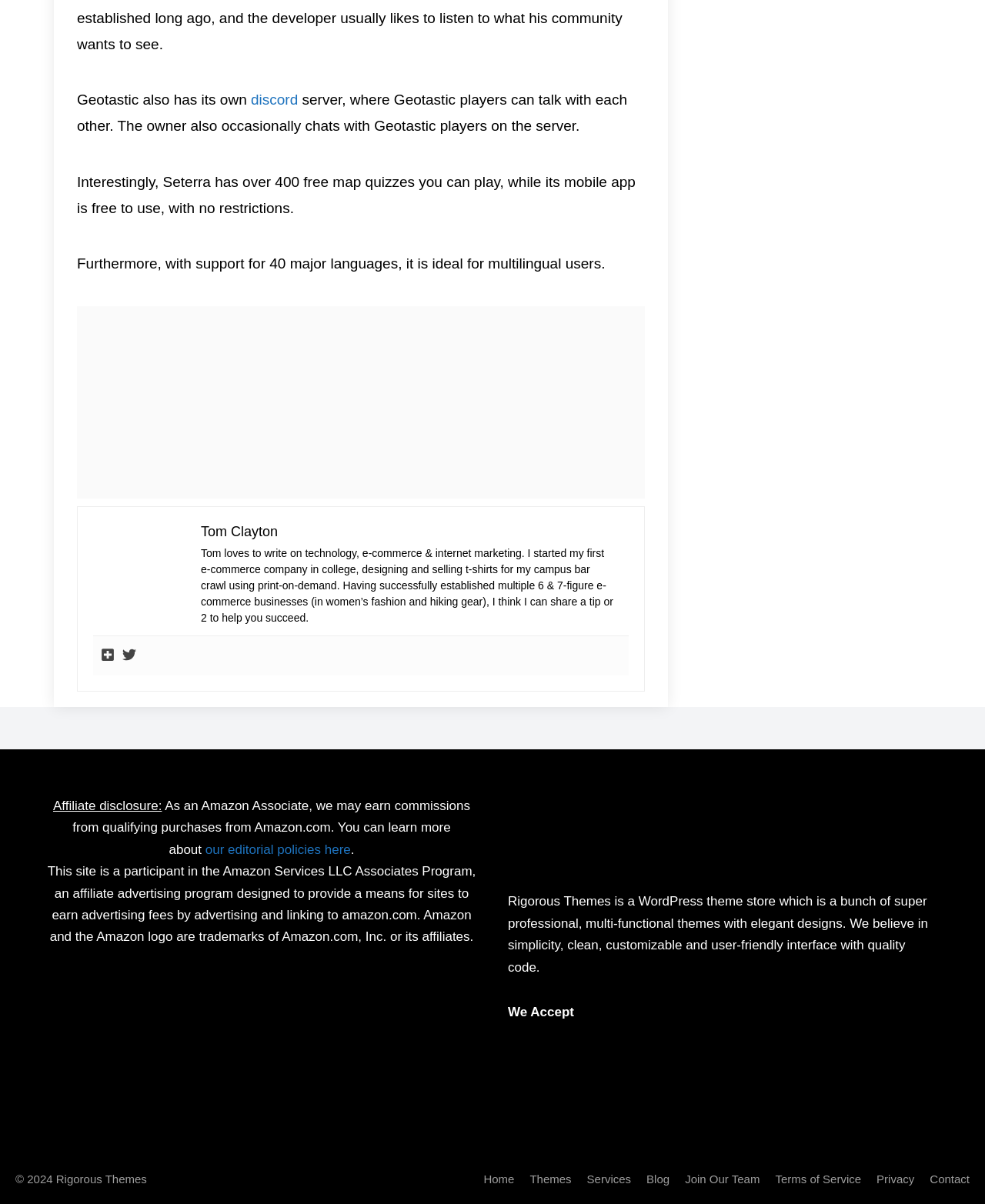Locate the bounding box coordinates of the clickable region to complete the following instruction: "read the affiliate disclosure."

[0.054, 0.663, 0.164, 0.675]